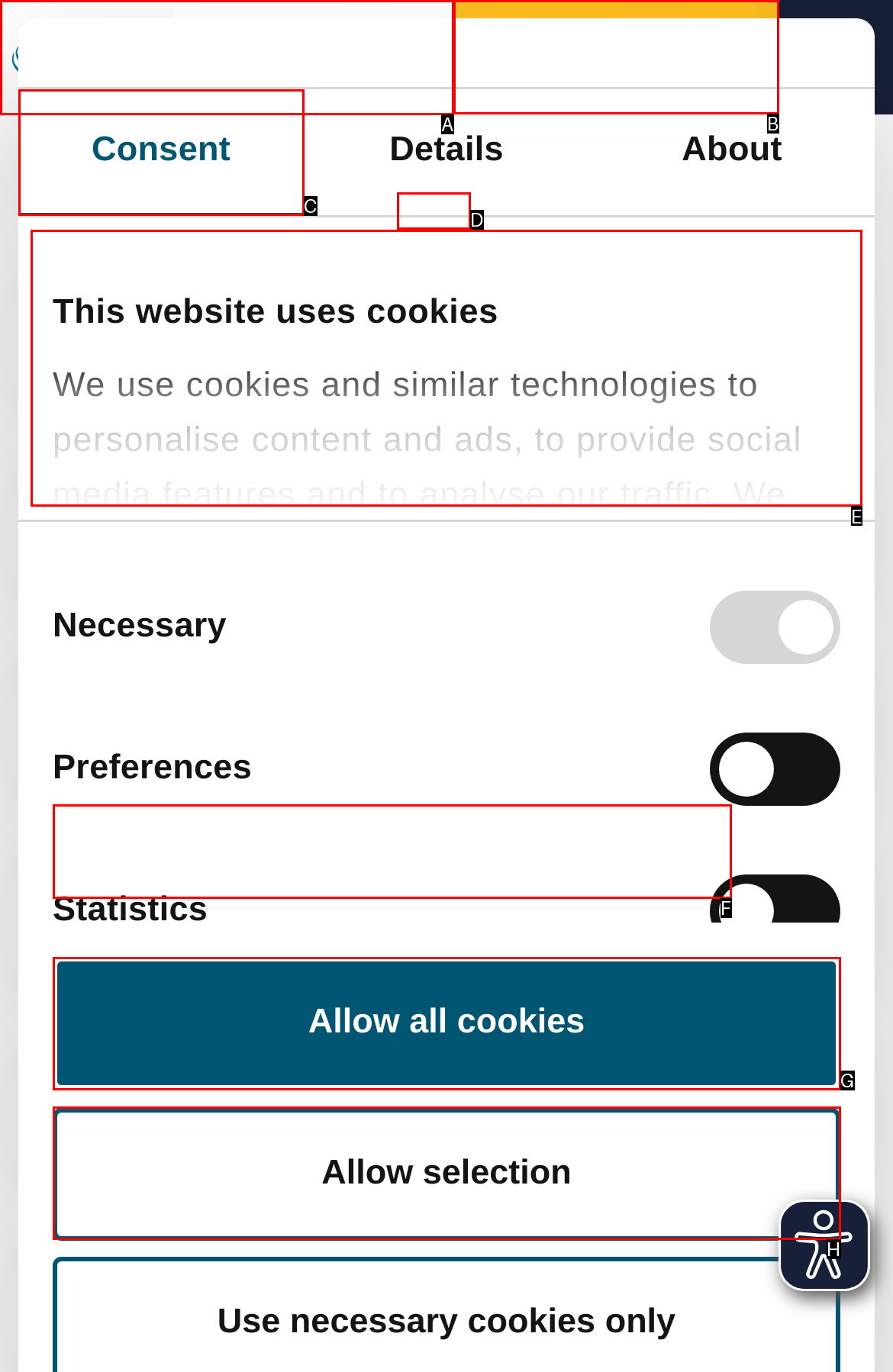Which lettered option should I select to achieve the task: Click the 'Contact' link according to the highlighted elements in the screenshot?

B